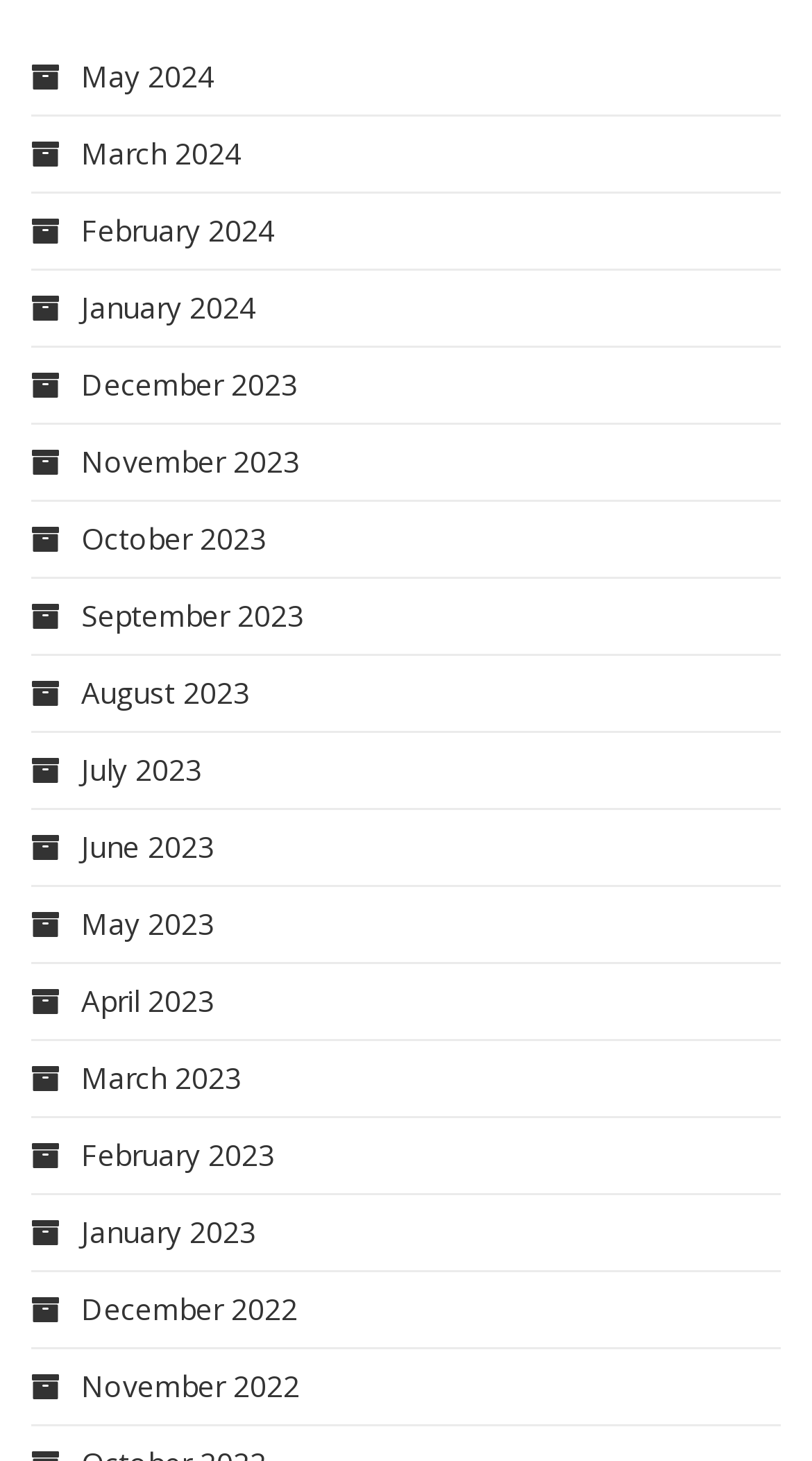Respond with a single word or phrase to the following question: What is the earliest month listed?

December 2022